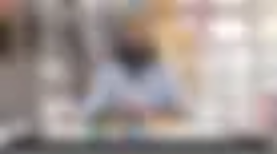What is the purpose of the 'DAY TIME PROTOCOL (30 Days)'?
Use the information from the screenshot to give a comprehensive response to the question.

The protocol involves the use of MMS and DMSO, and the person is explaining how to mix these supplements with water for consumption on a structured schedule. This implies that the purpose of the protocol is to improve overall health, which is further emphasized by the encouragement of outdoor activities like walking and sun exposure.